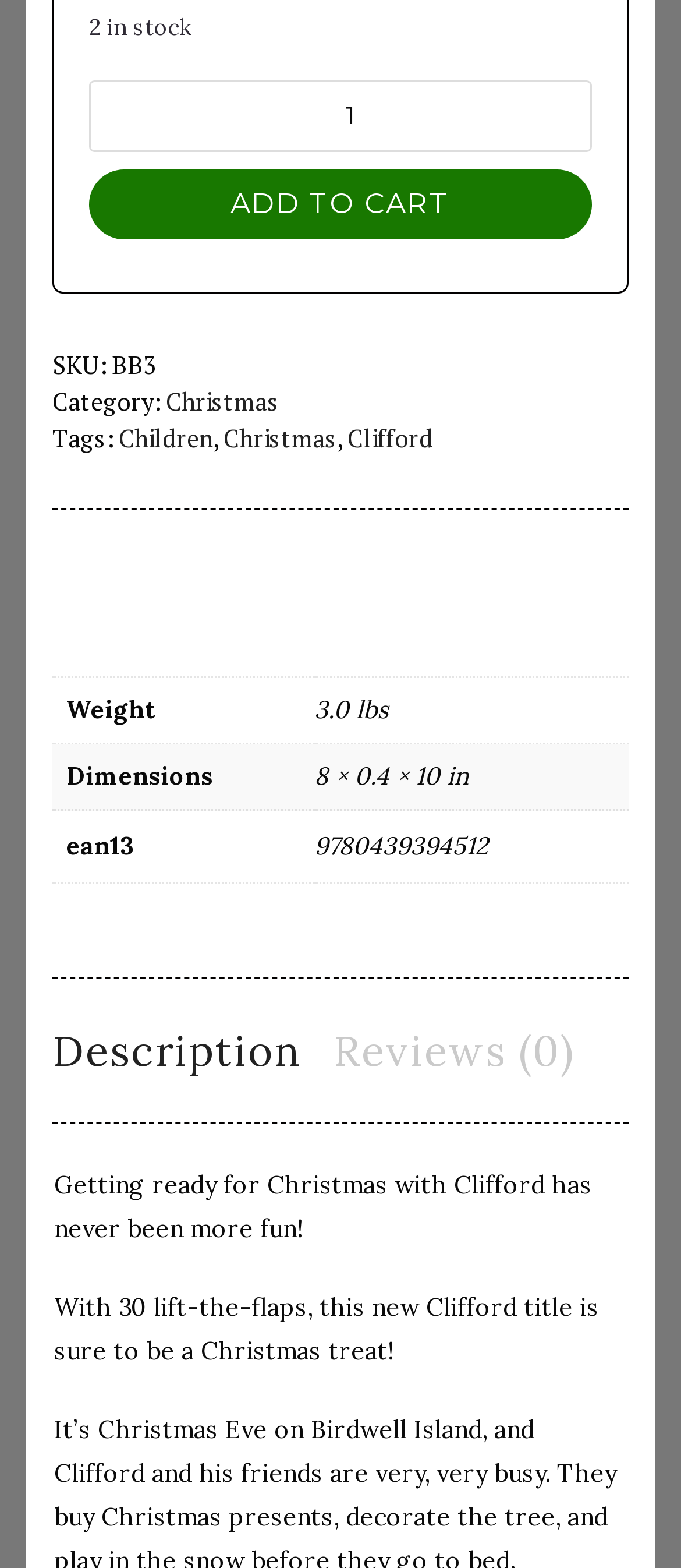What is the product's EAN13 code?
Based on the screenshot, respond with a single word or phrase.

9780439394512